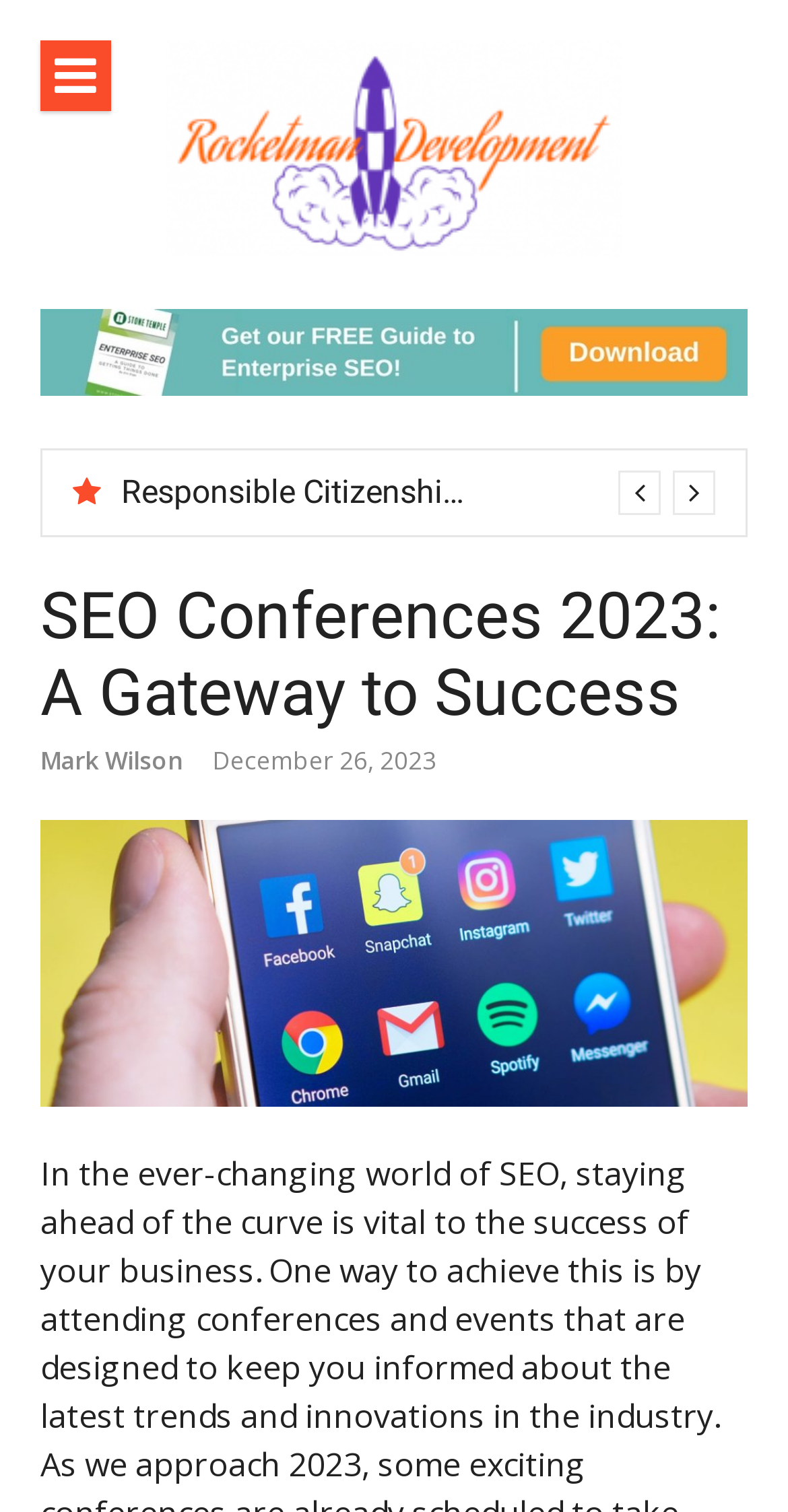Determine the bounding box coordinates for the UI element matching this description: "Mark Wilson".

[0.051, 0.491, 0.231, 0.514]